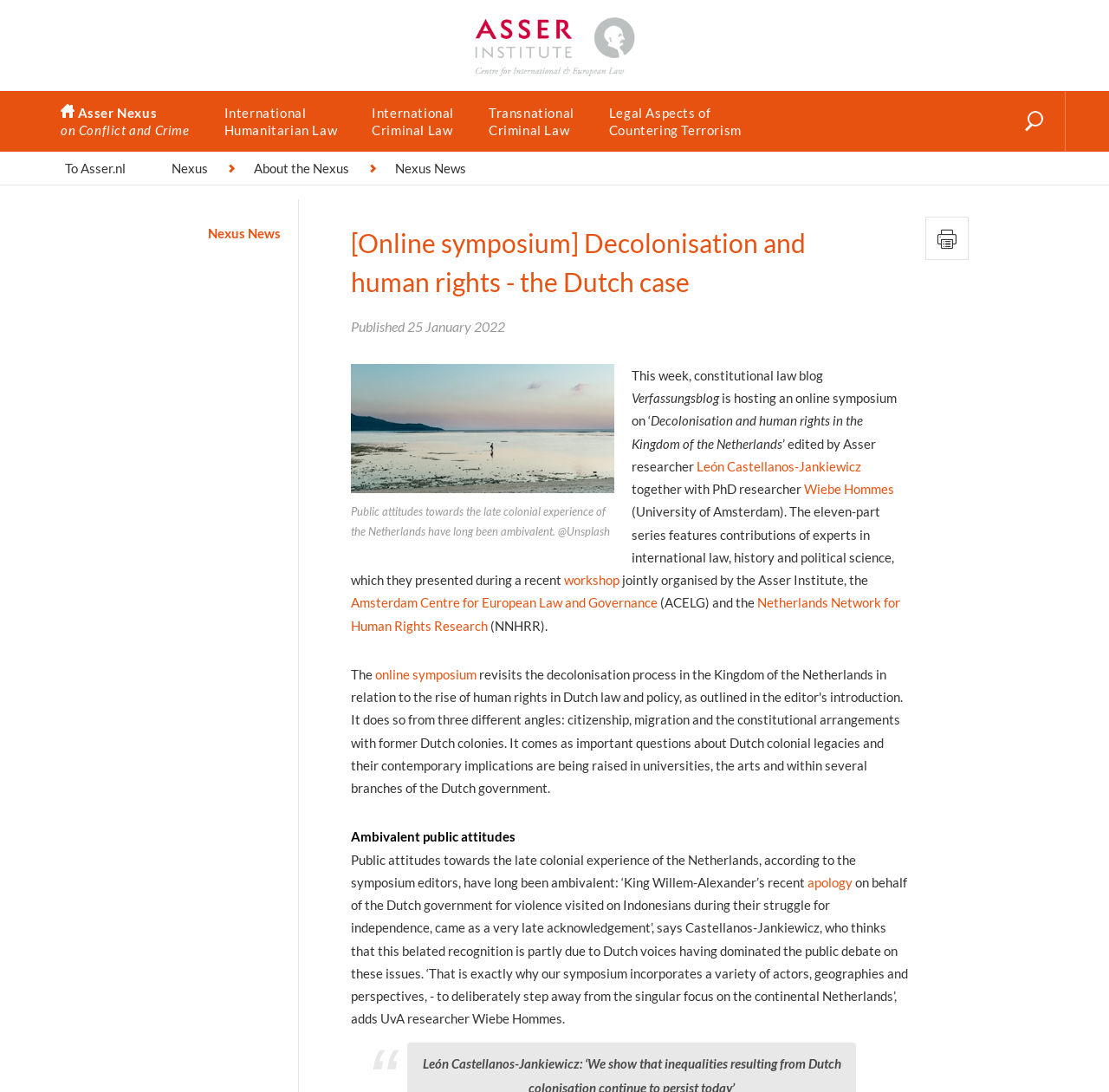Locate the primary heading on the webpage and return its text.

[Online symposium] Decolonisation and human rights - the Dutch case